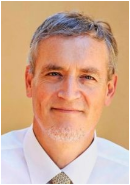Elaborate on the image with a comprehensive description.

The image showcases a professional individual, presumably Prof. Dr. Dr. Stefan Brunnhuber, who is associated with the fields of medicine and economic sociology. He is pictured with a gentle smile, dressed in a white shirt with a tie, exuding a welcoming demeanor. Prof. Brunnhuber's expertise appears to lie at the intersection of medical practice and economic studies, indicating his role in contributing to discussions around sustainable economic policies and social welfare systems. The backdrop of the image is neutral, enhancing the focus on his expression and attire, which suggests professionalism and approachability.